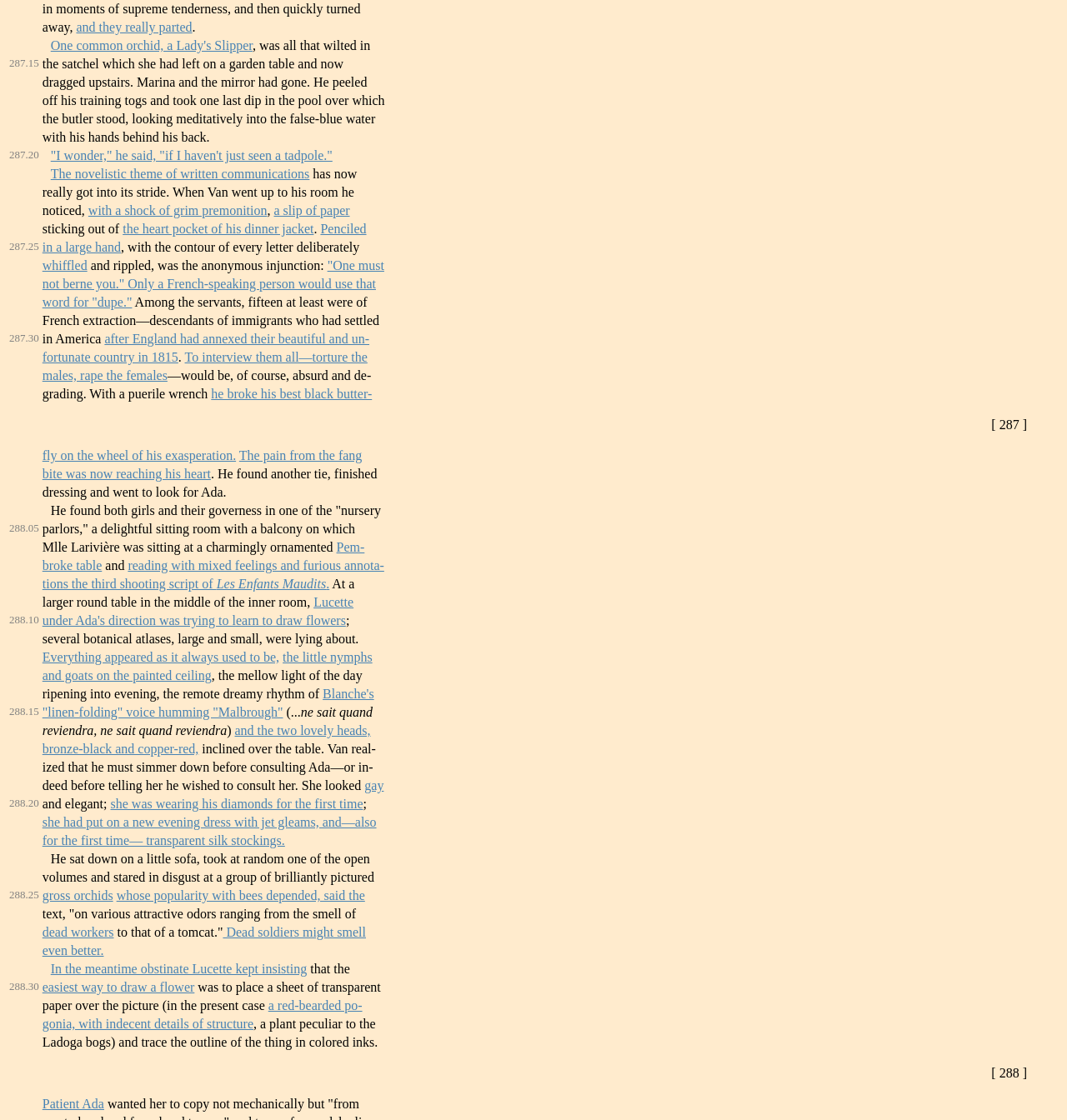Locate the coordinates of the bounding box for the clickable region that fulfills this instruction: "click the link 'with a shock of grim premonition'".

[0.083, 0.182, 0.25, 0.194]